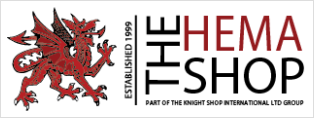Give a detailed account of the visual content in the image.

The image features the logo of "The HEMA Shop," prominently displaying a stylized red dragon emblem alongside the brand name. The text is bold and modern, featuring the words "THE HEMA SHOP" in large, eye-catching letters, with "HEMA" emphasized. The logo includes the establishment date "Established 1999" in a smaller font, indicating the company's long-standing presence in the historical European martial arts community. Below the name, it notes that it is "part of the Knight Shop International Ltd Group," connecting it to a larger retail network specializing in replica militaria and associated giftware. The design strikes a balance between traditional and contemporary aesthetics, appealing to enthusiasts and interested customers alike.